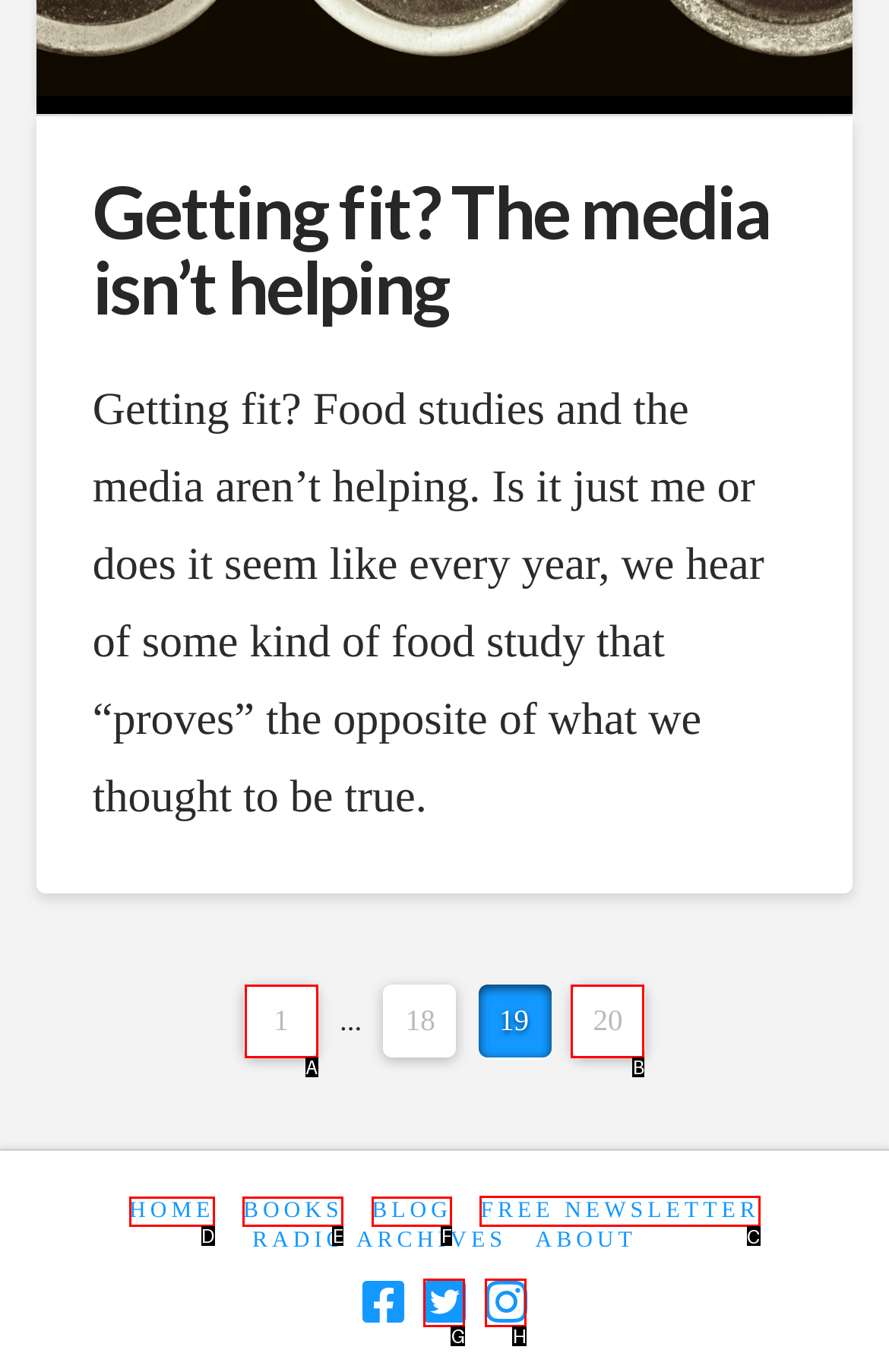Identify the correct letter of the UI element to click for this task: subscribe to the newsletter
Respond with the letter from the listed options.

C